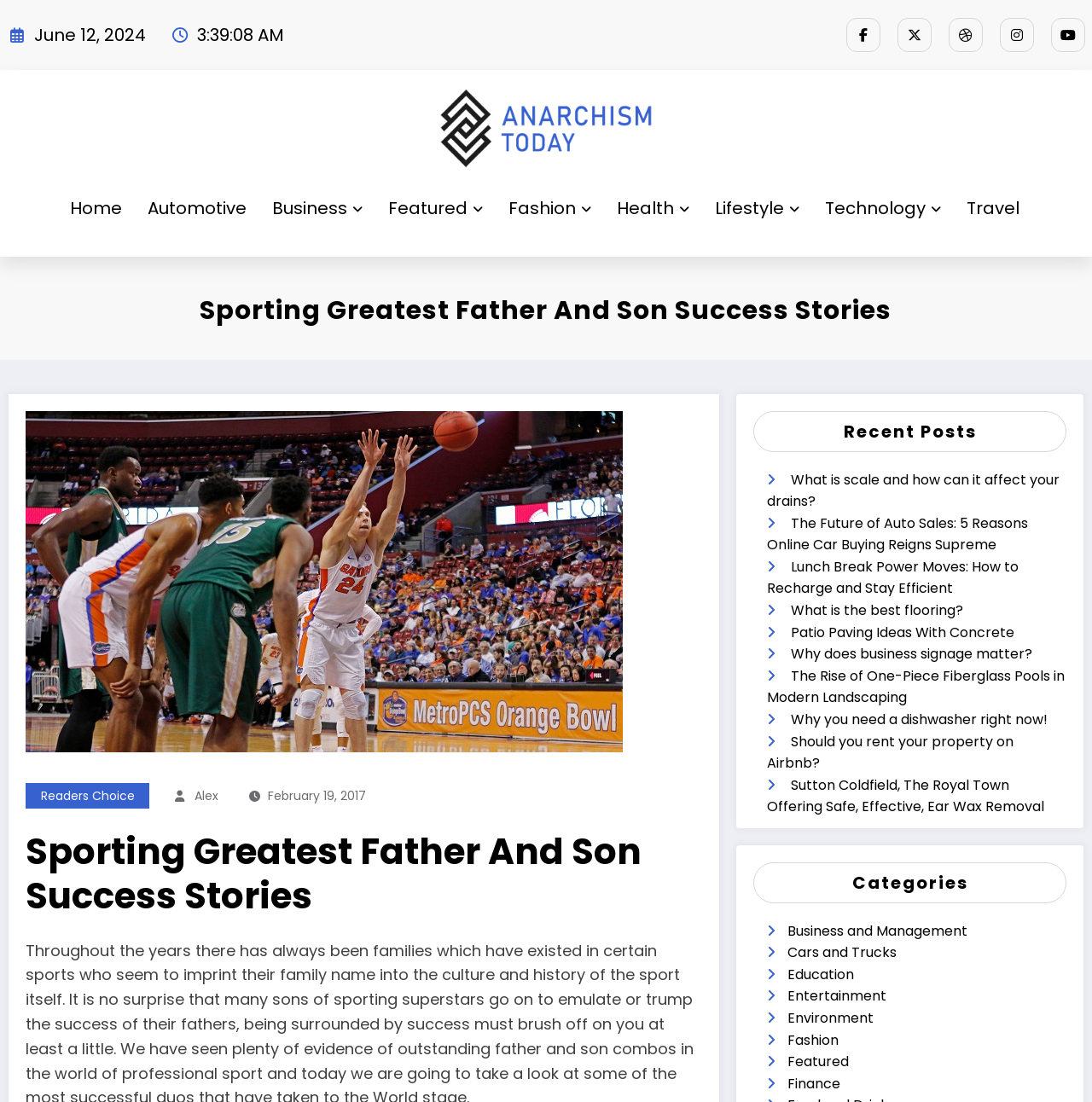Determine the bounding box coordinates of the region I should click to achieve the following instruction: "Read the 'Sporting Greatest Father And Son Success Stories' article". Ensure the bounding box coordinates are four float numbers between 0 and 1, i.e., [left, top, right, bottom].

[0.013, 0.267, 0.987, 0.295]